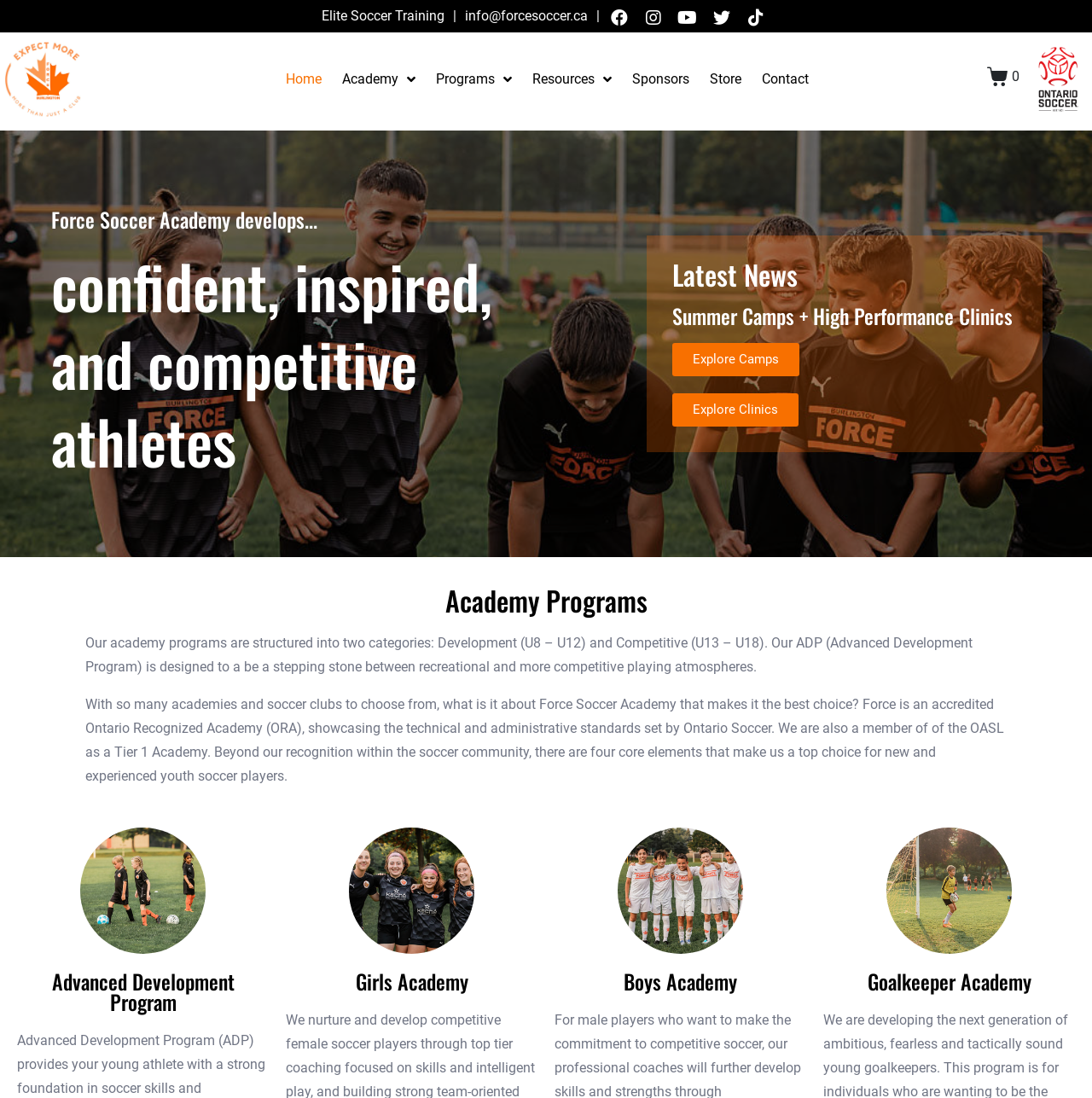Please determine the bounding box coordinates of the element's region to click for the following instruction: "Contact the academy via email".

[0.426, 0.004, 0.538, 0.026]